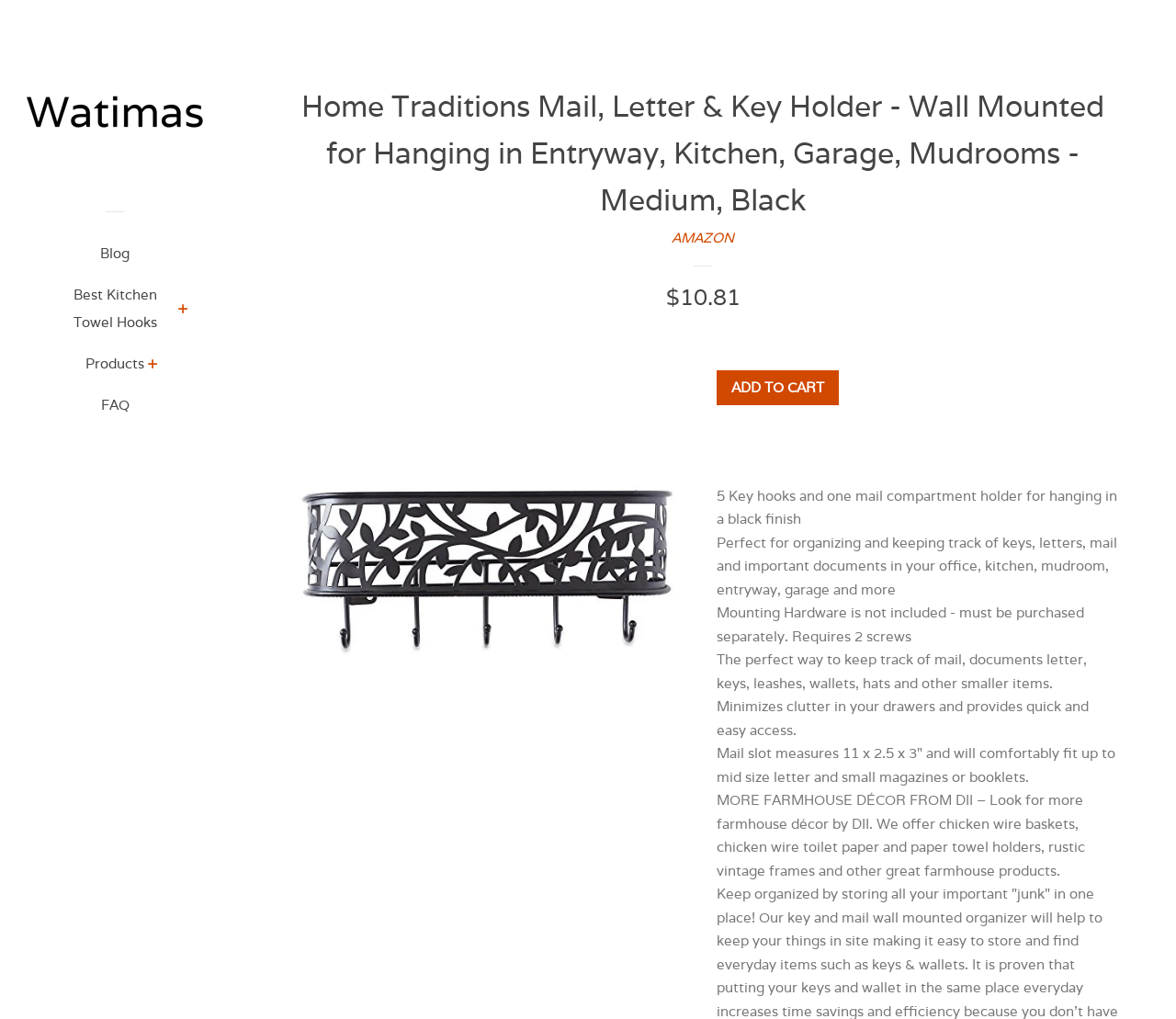Please reply with a single word or brief phrase to the question: 
What is required to mount the product?

2 screws